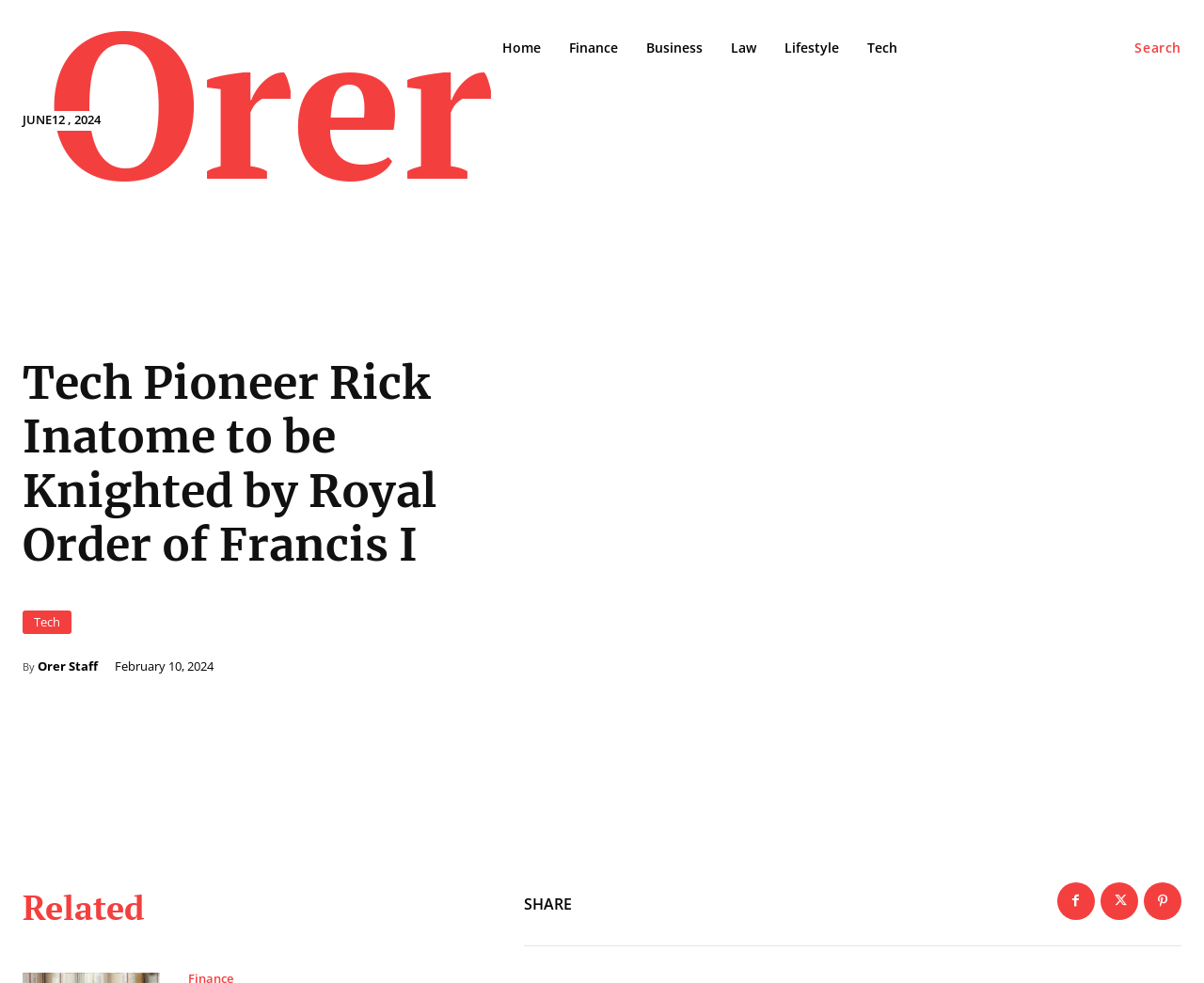Please reply to the following question with a single word or a short phrase:
How many social media sharing links are there?

3